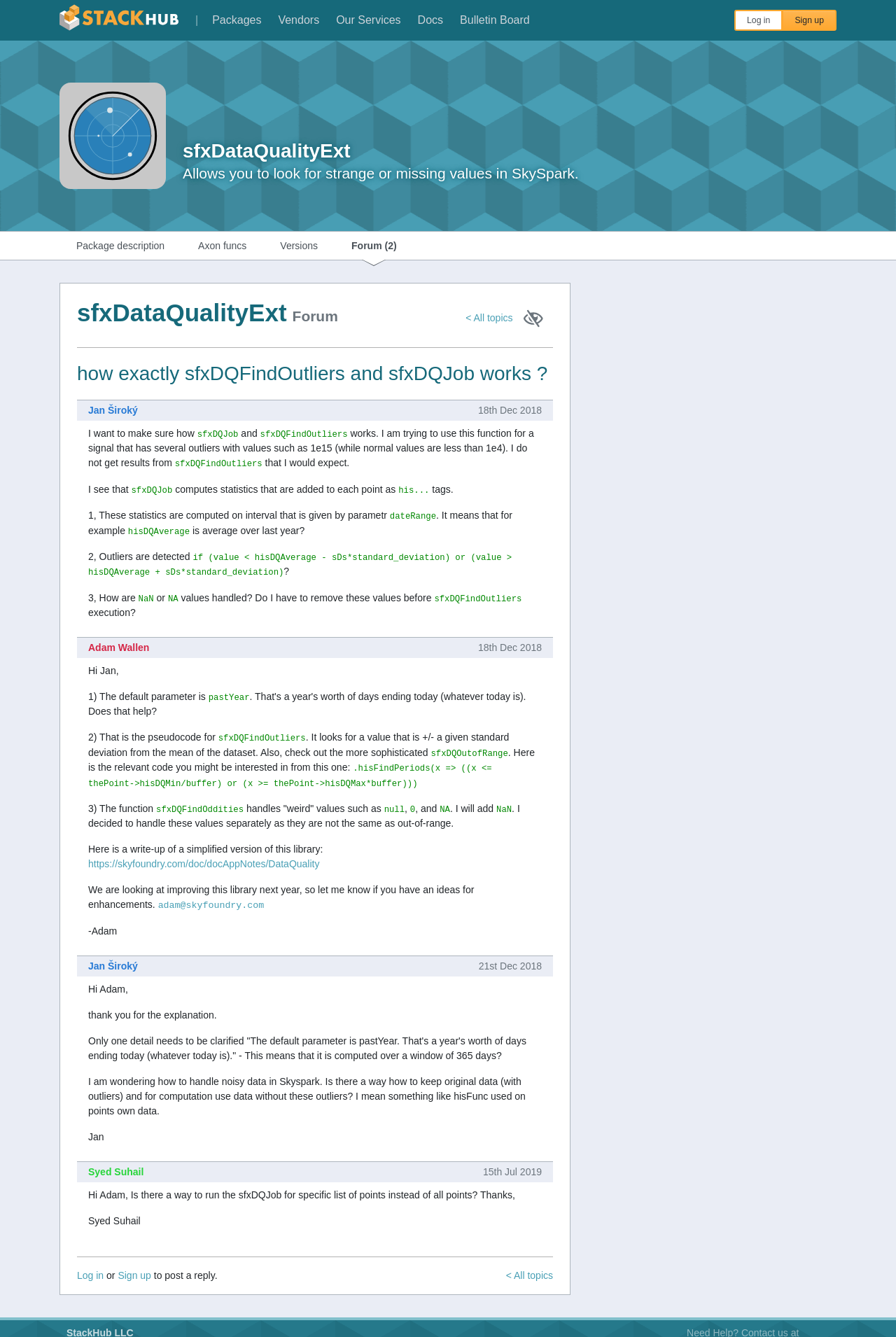Determine the bounding box coordinates for the clickable element required to fulfill the instruction: "Click on the 'Sign up' link". Provide the coordinates as four float numbers between 0 and 1, i.e., [left, top, right, bottom].

[0.873, 0.007, 0.934, 0.023]